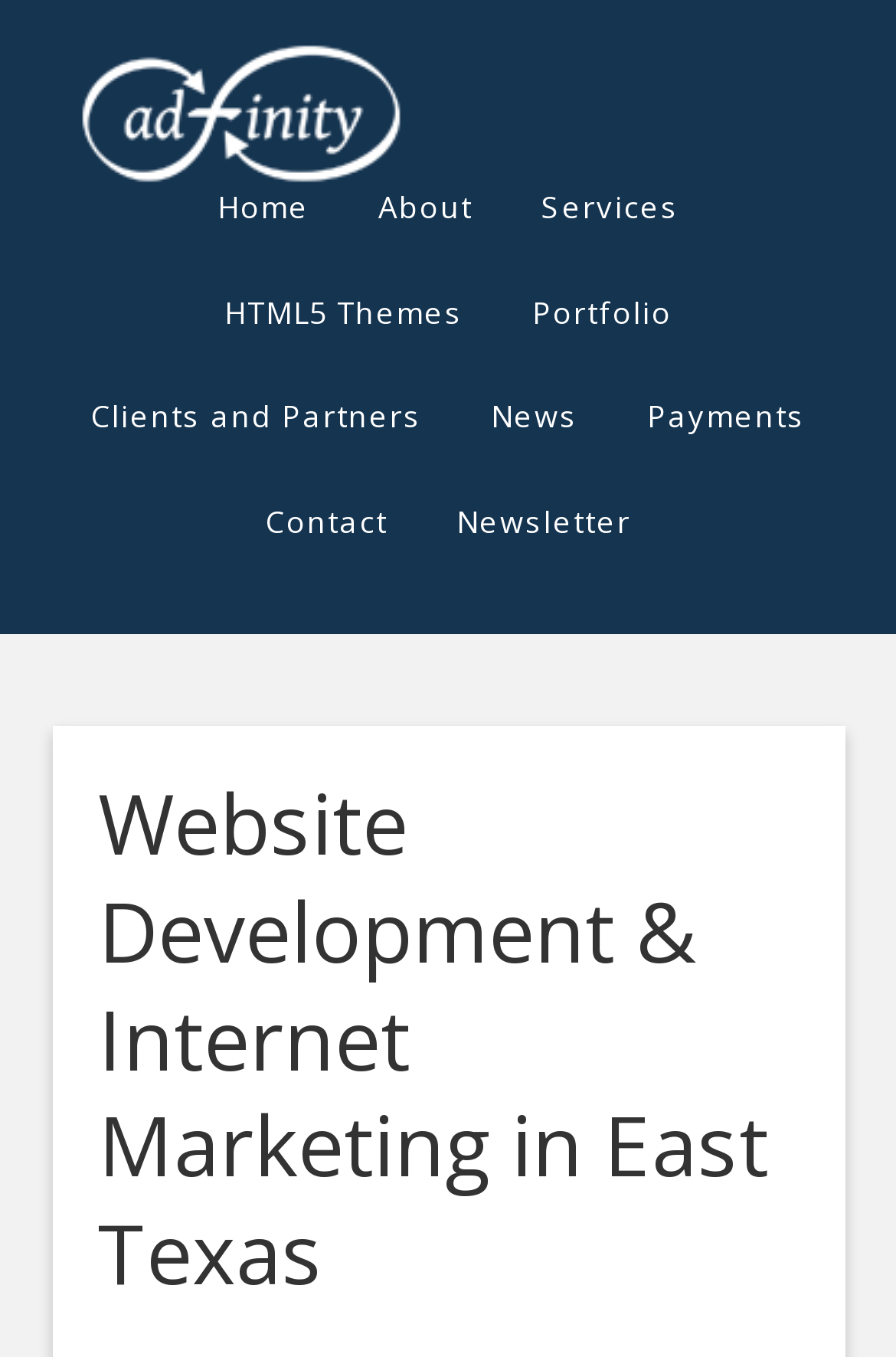Please locate the bounding box coordinates of the element that should be clicked to achieve the given instruction: "go to home page".

[0.209, 0.115, 0.378, 0.192]